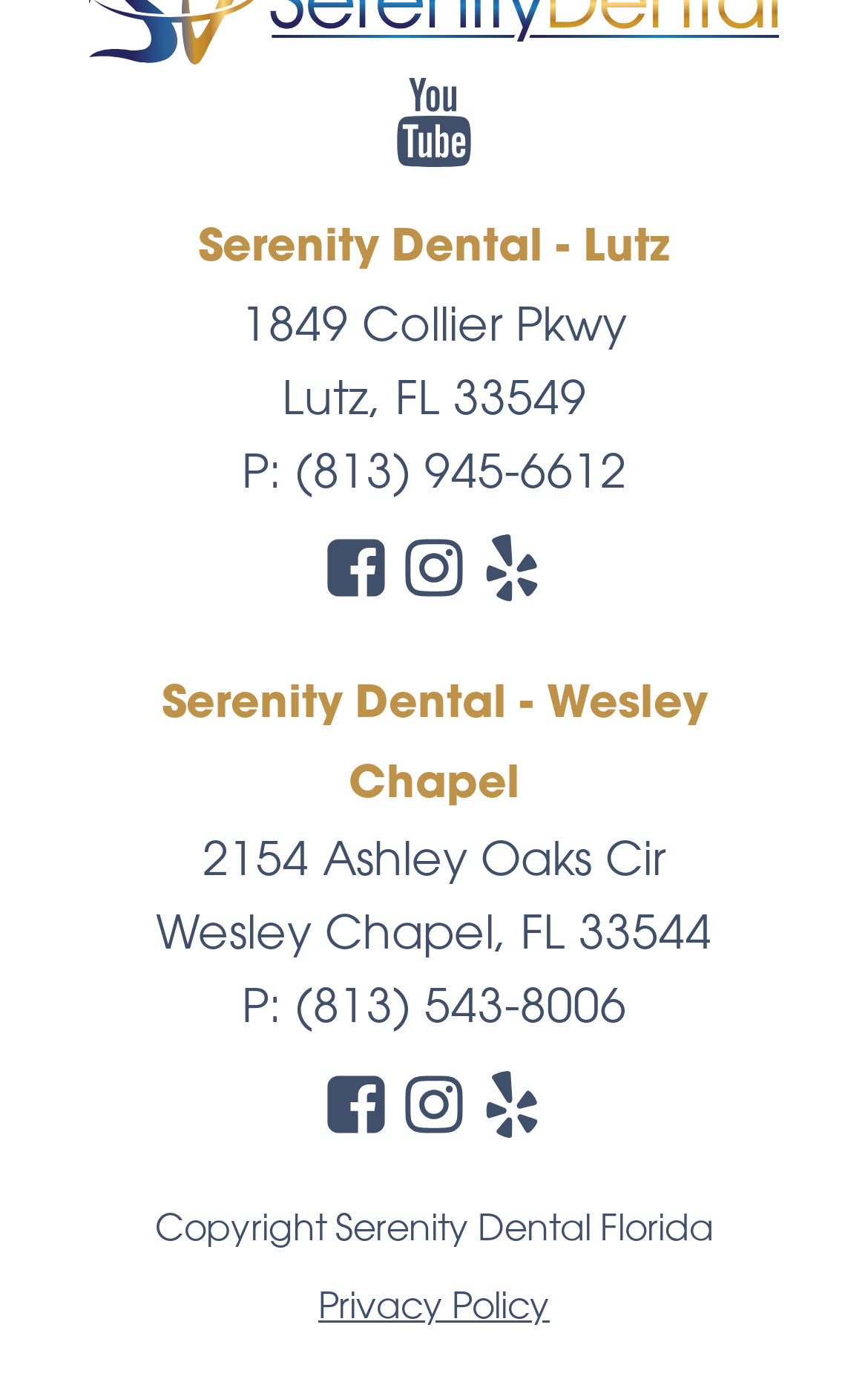Answer succinctly with a single word or phrase:
How many dental offices are listed?

2